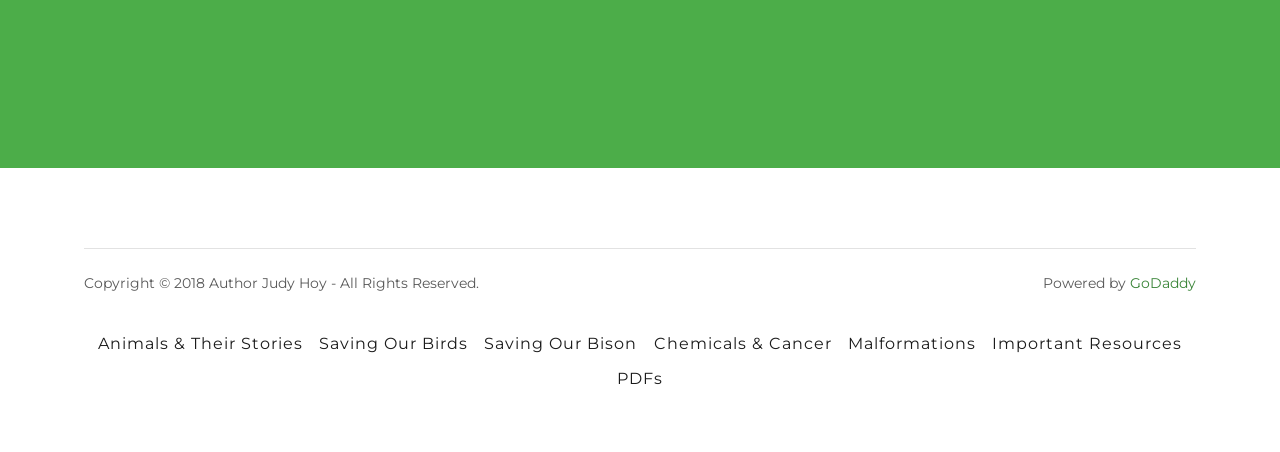Determine the bounding box coordinates of the UI element described by: "Animals & Their Stories".

[0.07, 0.721, 0.243, 0.799]